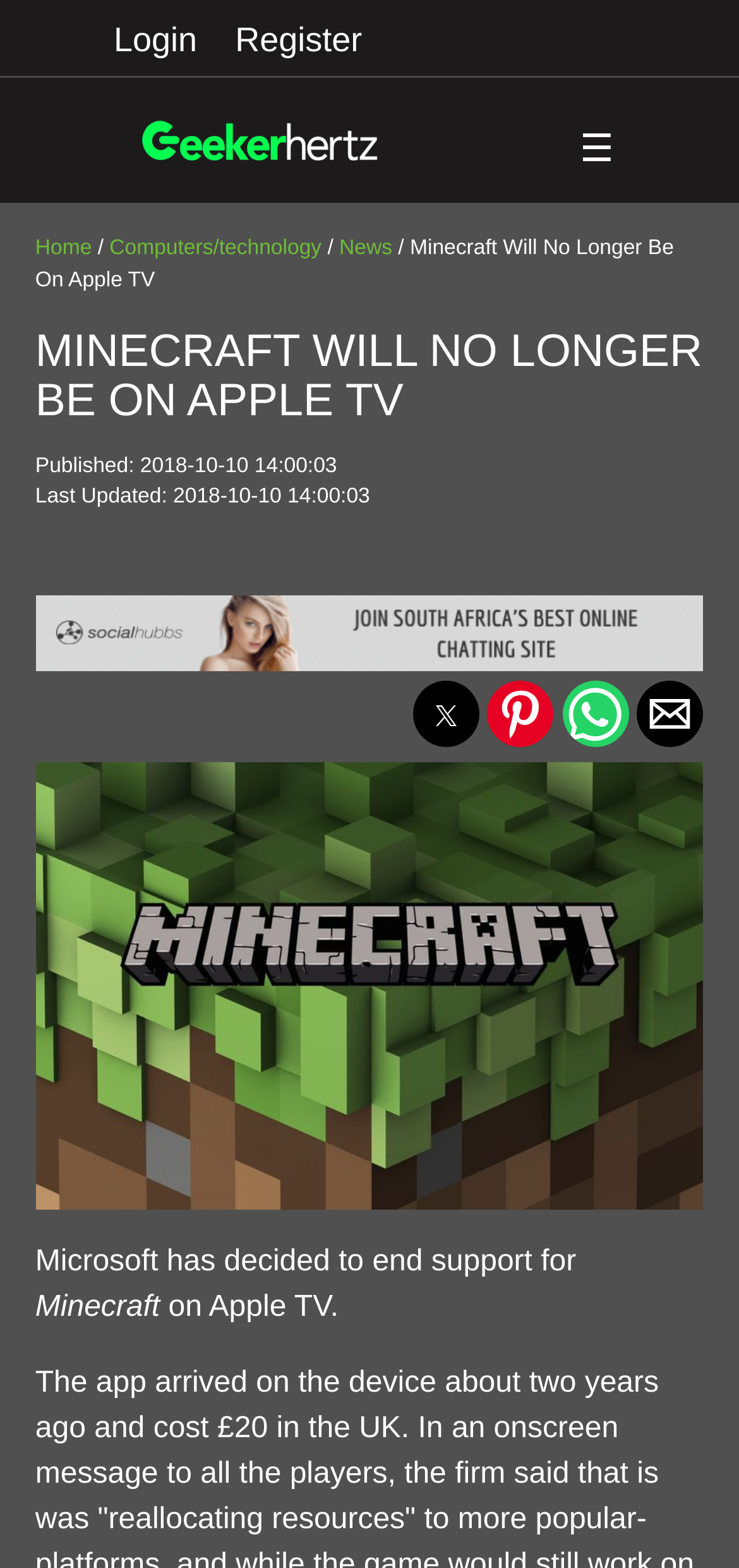How many social media sharing buttons are available?
Kindly offer a comprehensive and detailed response to the question.

The answer can be counted from the webpage content, which displays four social media sharing buttons: twitter, pinterest, whatsapp, and email.